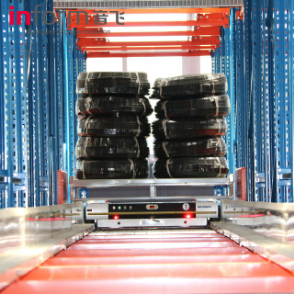Craft a descriptive caption that covers all aspects of the image.

This image showcases a modern warehouse environment featuring a VNA (Very Narrow Aisle) stacker system designed for efficient storage and retrieval. Prominently displayed is a stack of tires, arranged neatly on a high-density storage rack, illustrating the effective use of vertical space. The stacker, shown in the foreground, is equipped with a two-way radio shuttle system, allowing for streamlined operations within tight aisles. The vibrant blue racking system and bright orange pallet beams emphasize a well-organized storage area, indicative of advanced warehouse management solutions. The branding "inform" is subtly incorporated into the upper corner, highlighting the innovative technology that enhances supply chain efficiencies.